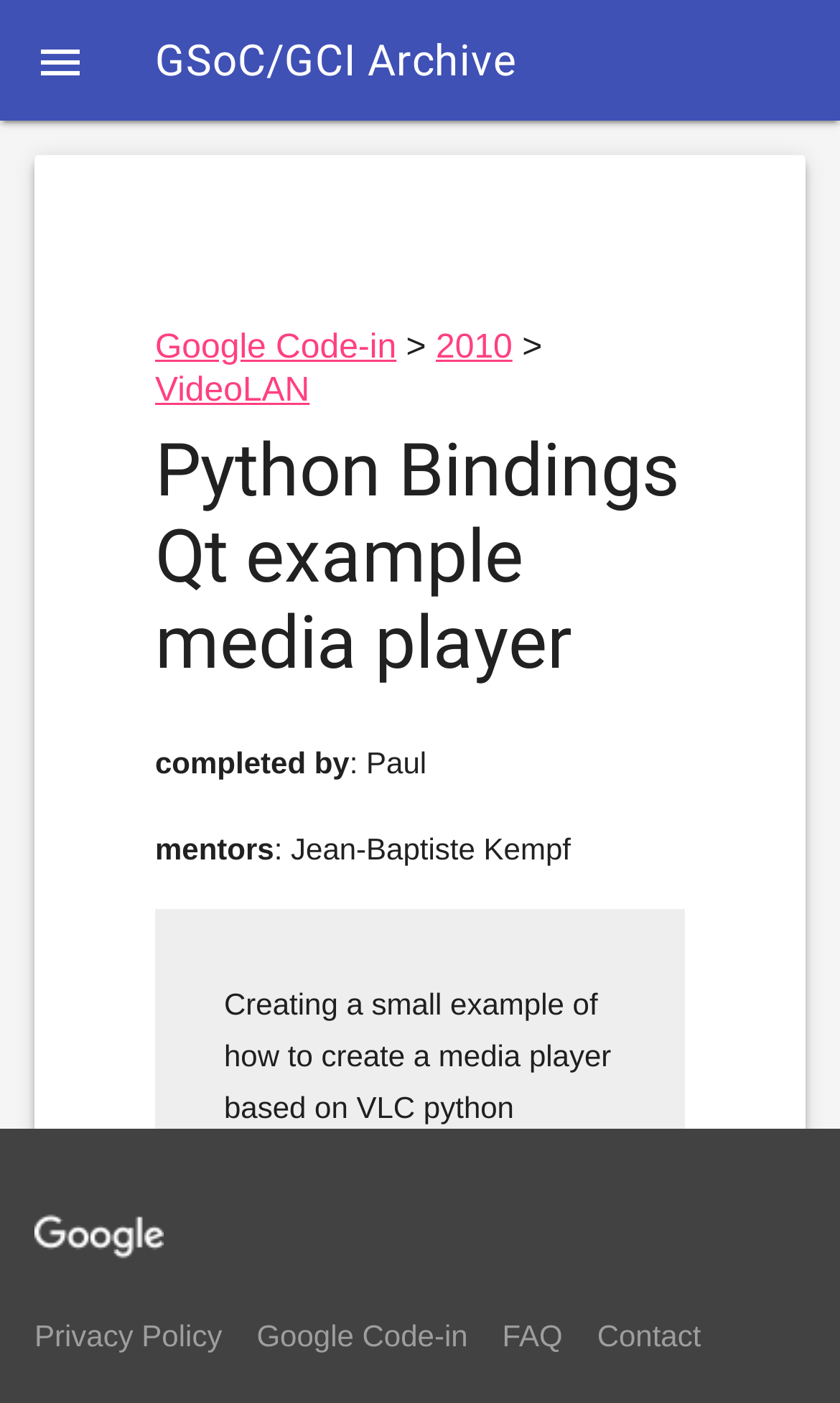Kindly determine the bounding box coordinates for the clickable area to achieve the given instruction: "Go to the FAQ page".

[0.598, 0.94, 0.67, 0.964]